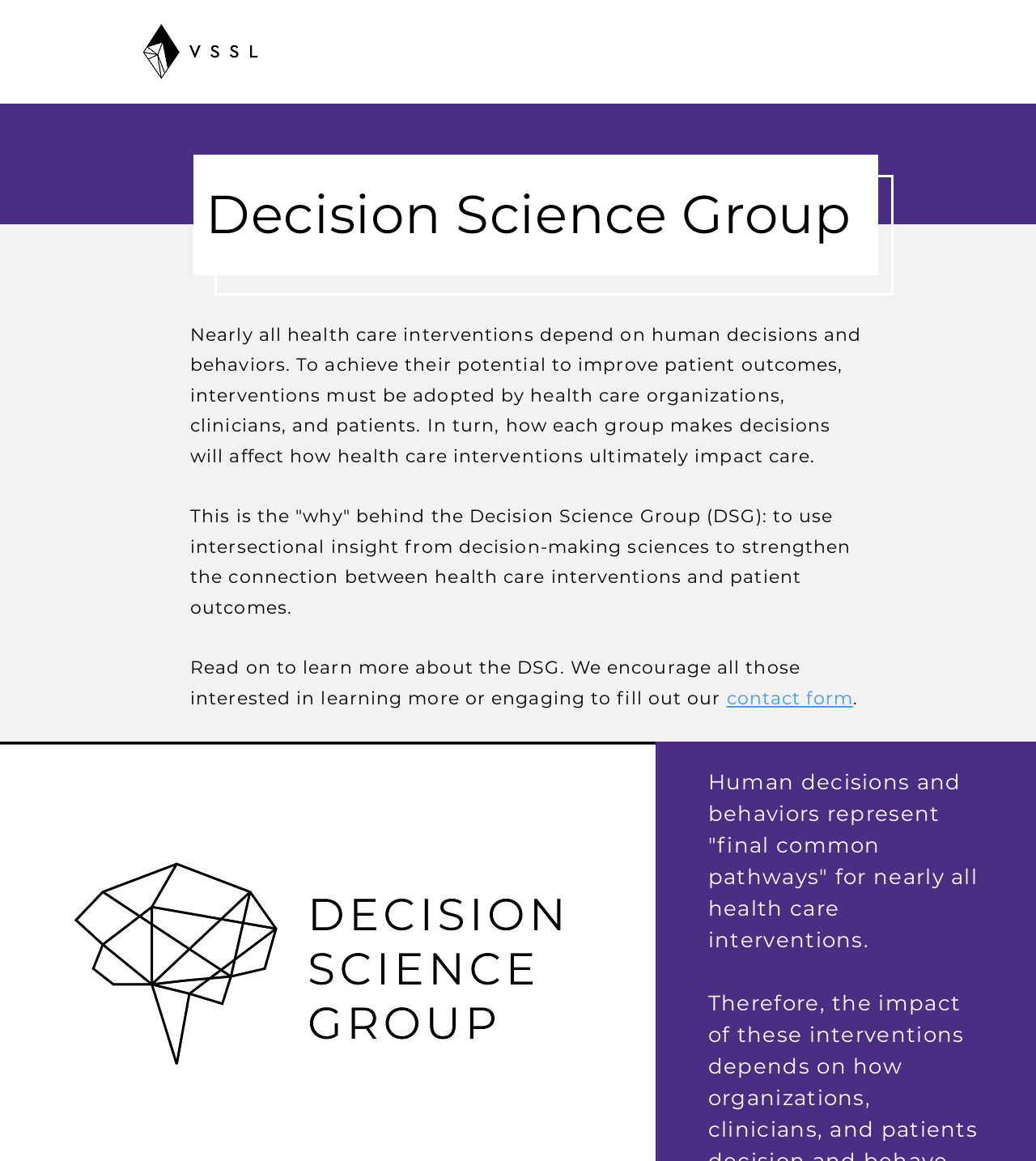How can interested individuals engage with the Decision Science Group?
Refer to the image and provide a one-word or short phrase answer.

Fill out contact form